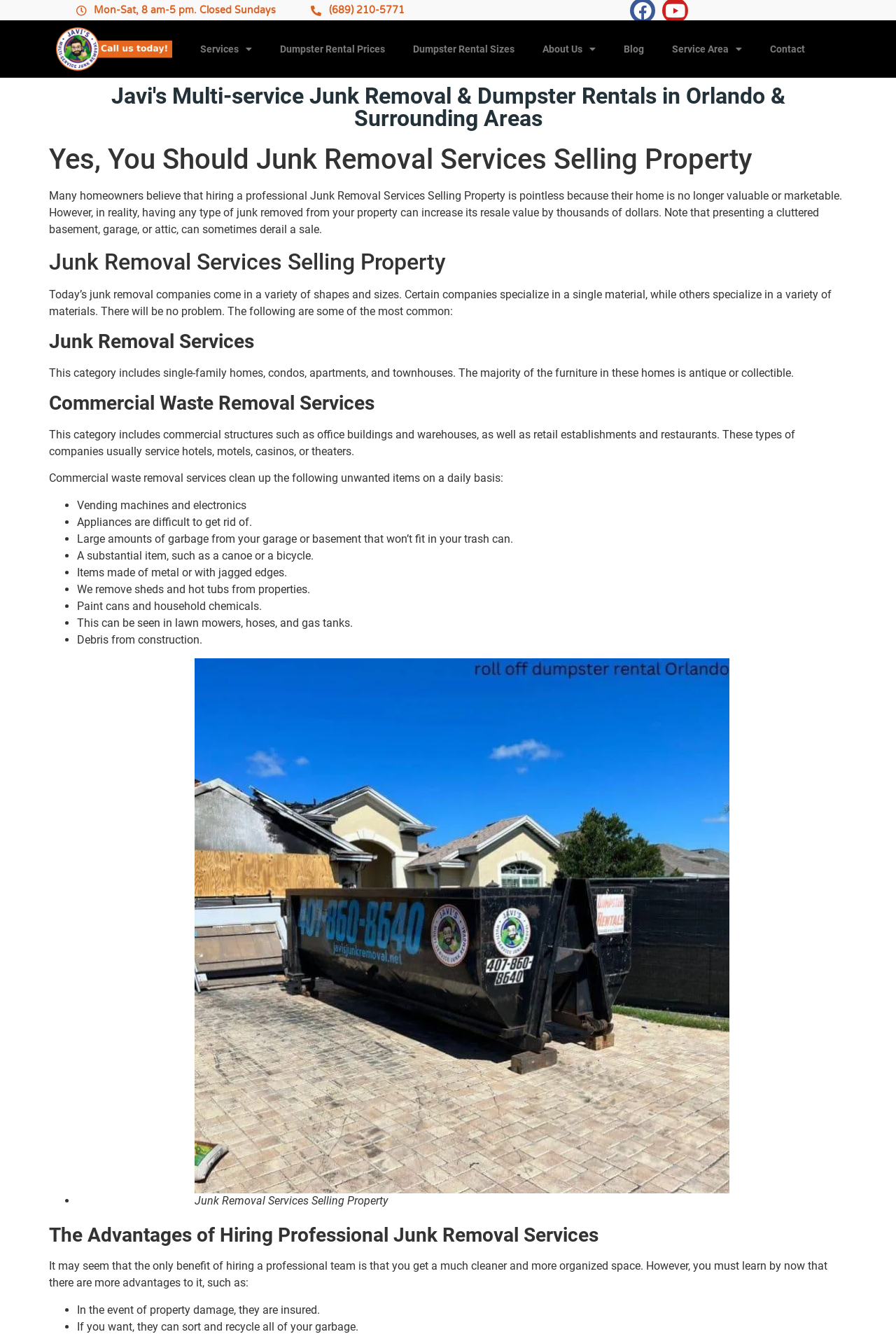Using the description "Service Area", locate and provide the bounding box of the UI element.

[0.734, 0.025, 0.844, 0.049]